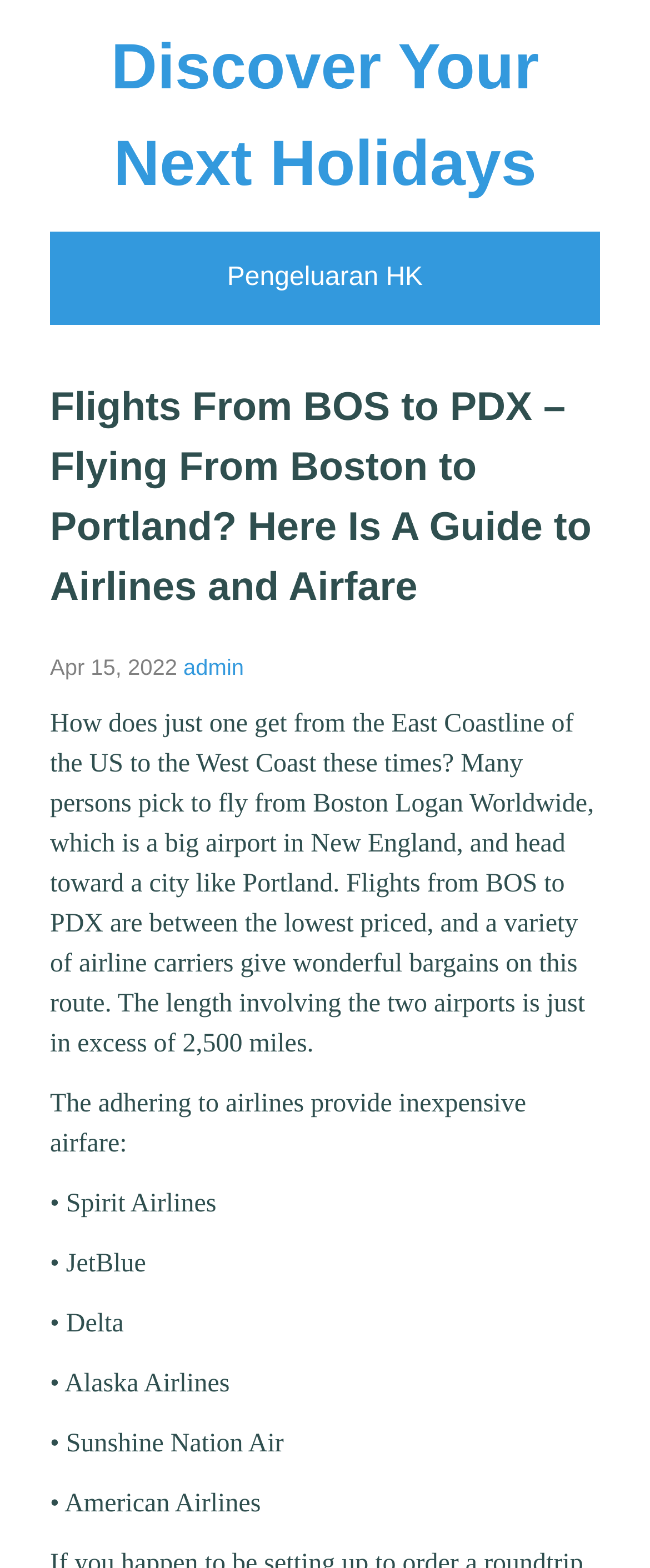Identify the bounding box coordinates for the UI element described as: "FIND US".

None